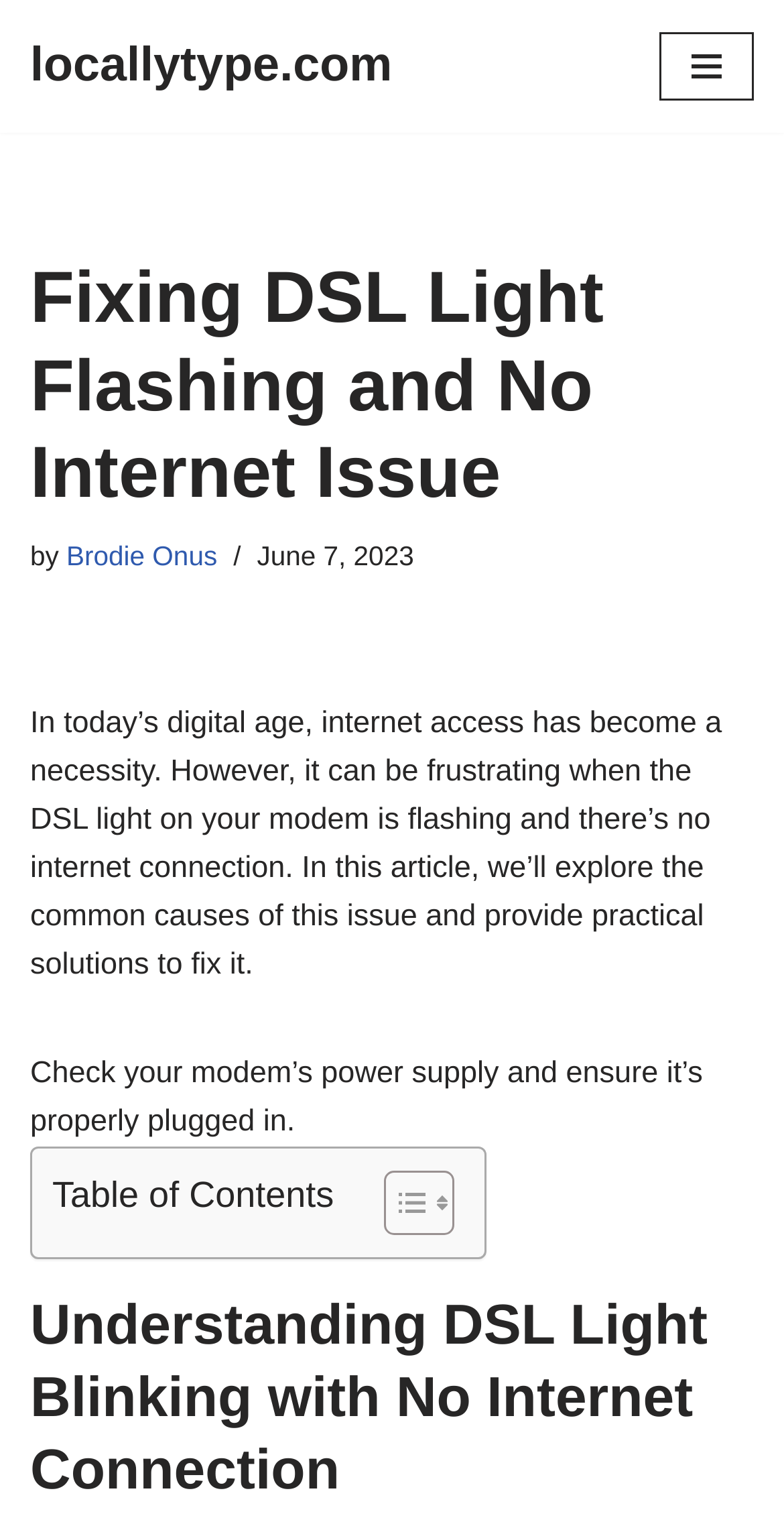Generate a comprehensive description of the contents of the webpage.

The webpage is about fixing DSL light flashing and no internet issues. At the top left, there is a "Skip to content" link, followed by the website's name "locallytype.com" in the top center. On the top right, there is a "Navigation Menu" button. 

Below the website's name, there is a heading that repeats the title "Fixing DSL Light Flashing and No Internet Issue". Next to it, there is a "by" label, followed by the author's name "Brodie Onus" as a link. The publication date "June 7, 2023" is also displayed. 

The main content of the webpage starts with a paragraph explaining the importance of internet access and the frustration of having a flashing DSL light with no internet connection. It then promises to explore the common causes of this issue and provide practical solutions to fix it. 

Below this introduction, there is a step-by-step guide, with the first step being to check the modem's power supply and ensure it's properly plugged in. 

On the right side of the guide, there is a table of contents section, which has a "Toggle Table of Content" link accompanied by two small images. The table of contents is not expanded by default. 

Finally, there is a heading "Understanding DSL Light Blinking with No Internet Connection" at the bottom of the page.